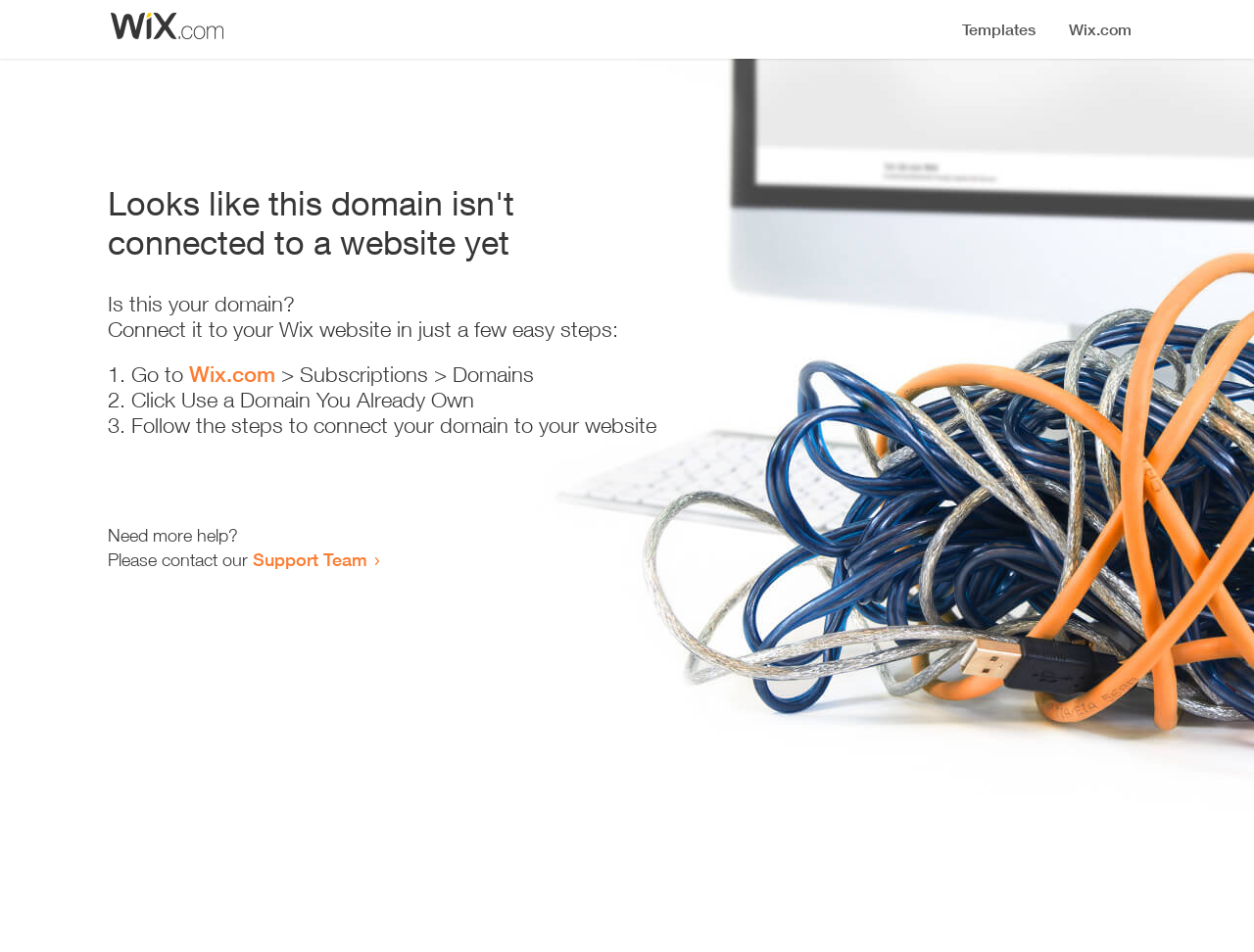How many steps are required to connect the domain?
Kindly answer the question with as much detail as you can.

The webpage provides a list of steps to connect the domain, which includes '1. Go to Wix.com > Subscriptions > Domains', '2. Click Use a Domain You Already Own', and '3. Follow the steps to connect your domain to your website'. Therefore, there are 3 steps required to connect the domain.